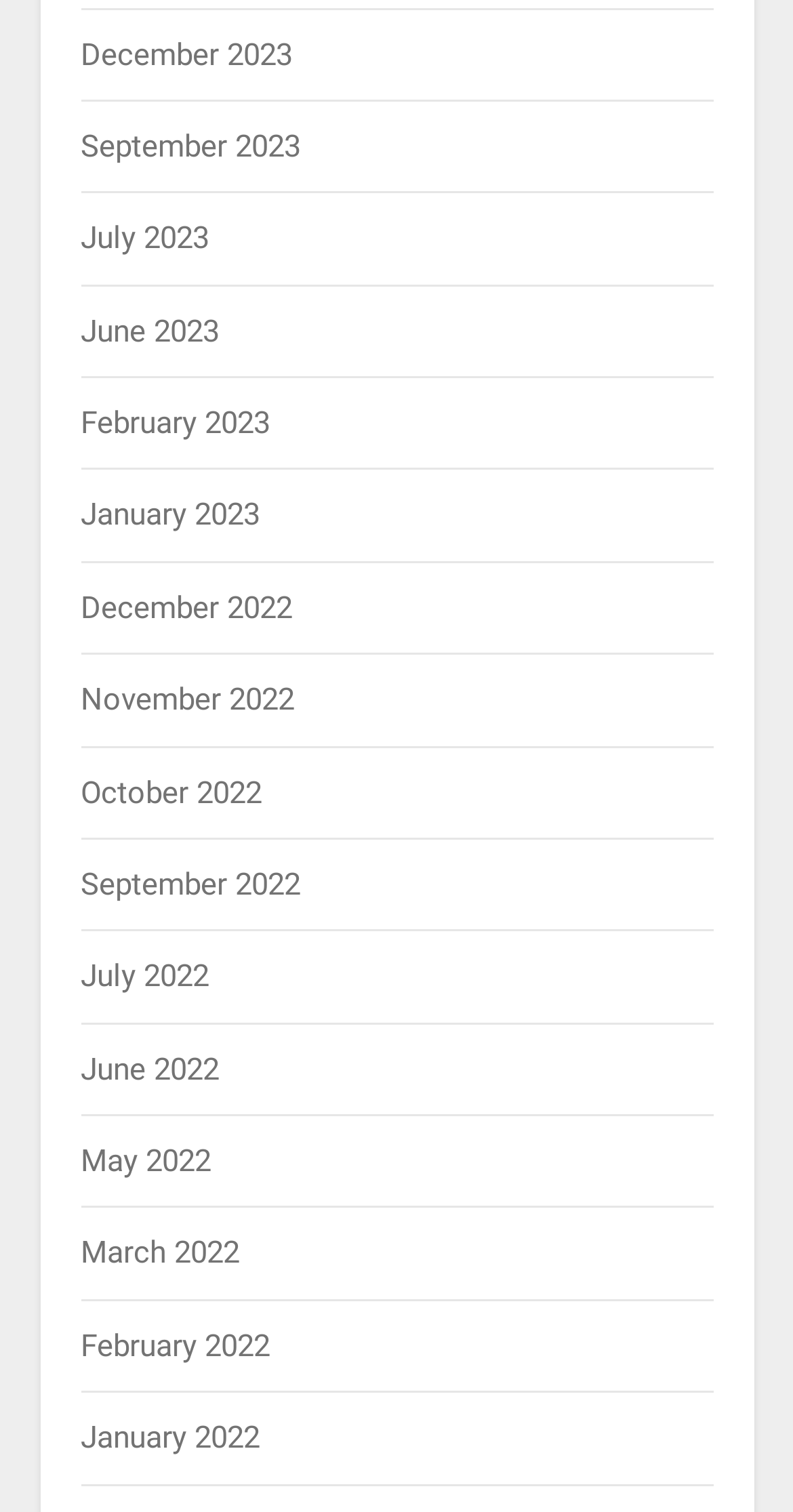Find the bounding box coordinates of the area that needs to be clicked in order to achieve the following instruction: "view September 2022". The coordinates should be specified as four float numbers between 0 and 1, i.e., [left, top, right, bottom].

[0.101, 0.573, 0.378, 0.597]